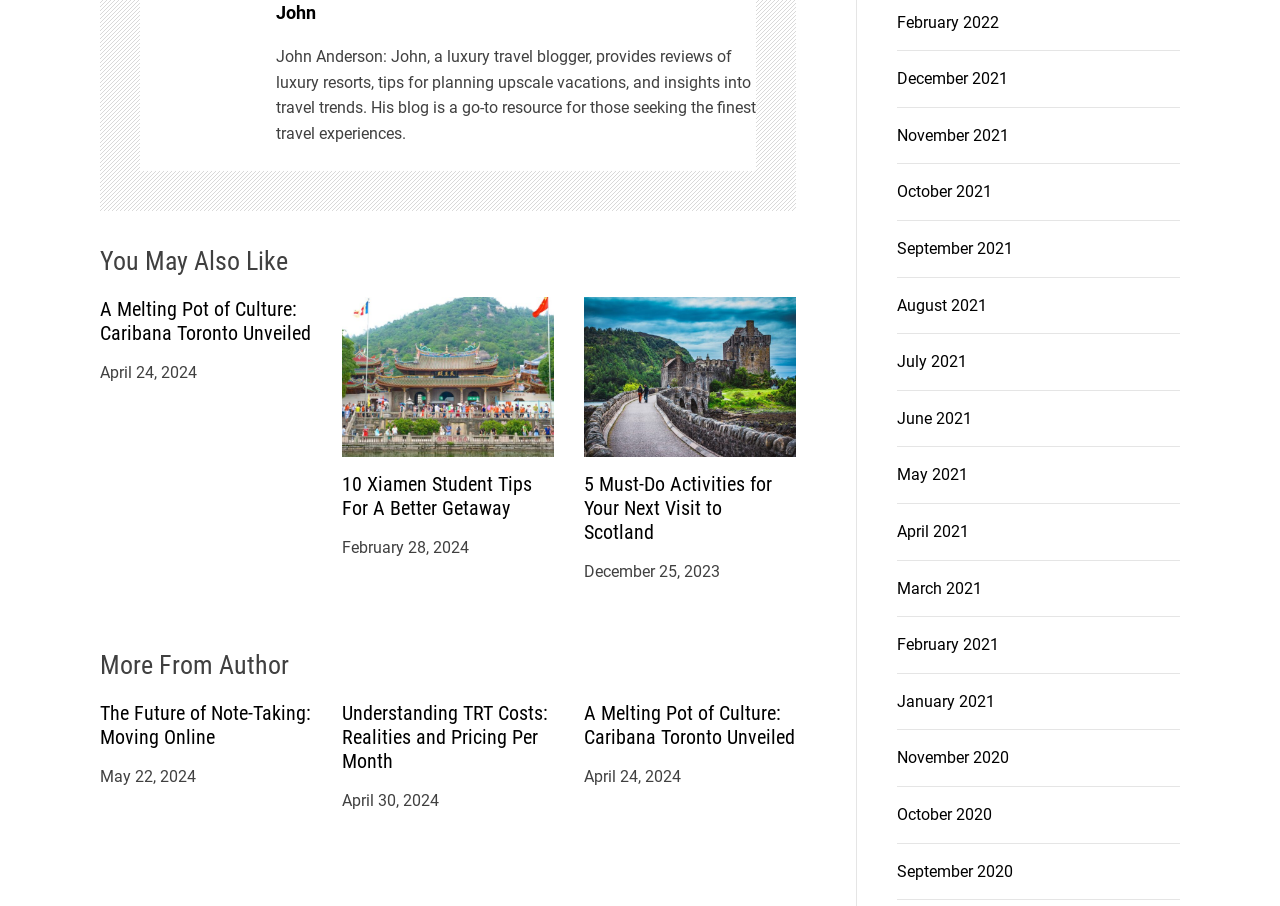Identify the bounding box coordinates necessary to click and complete the given instruction: "Read article about Caribana Toronto Unveiled".

[0.078, 0.328, 0.244, 0.381]